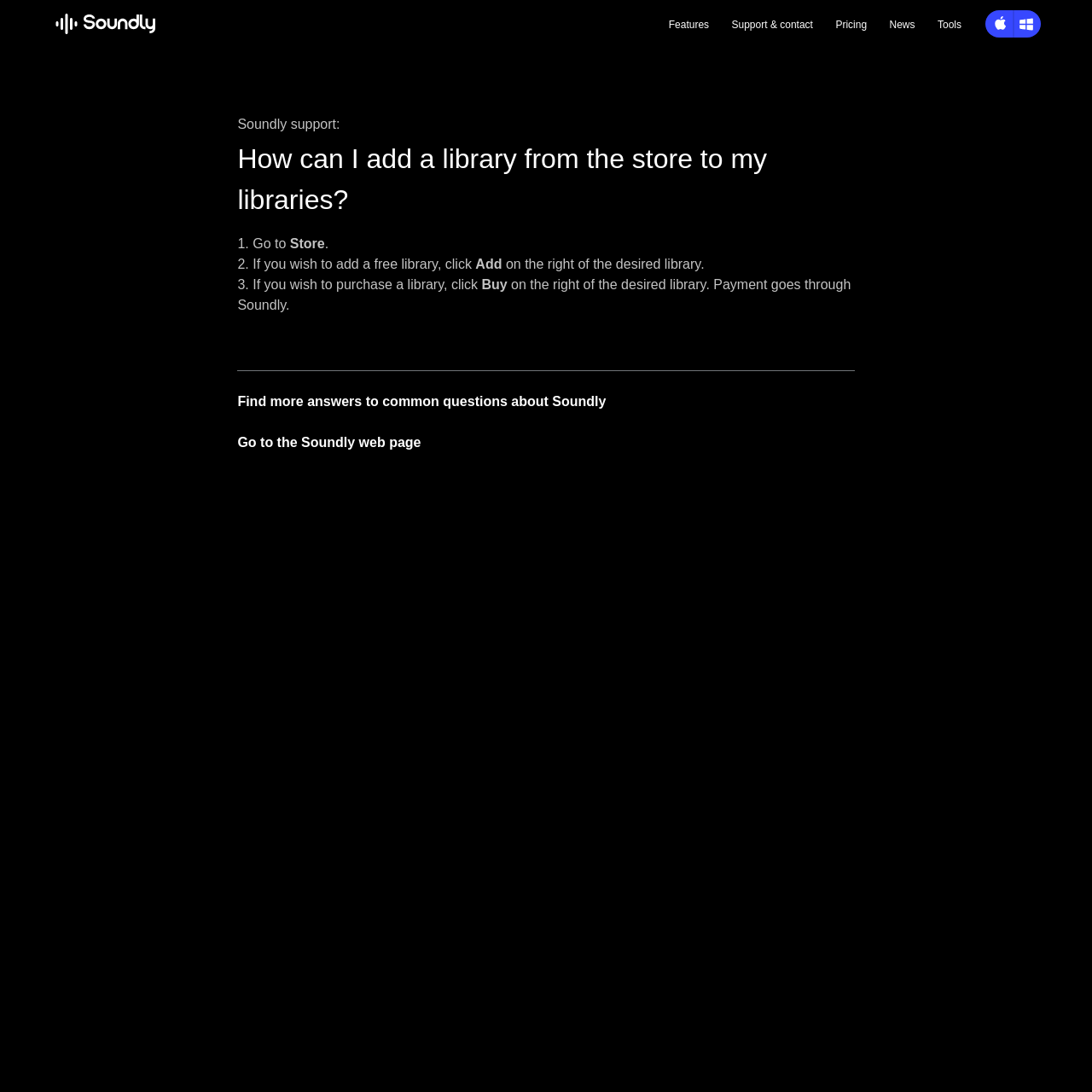Determine the title of the webpage and give its text content.

How can I add a library from the store to my libraries?